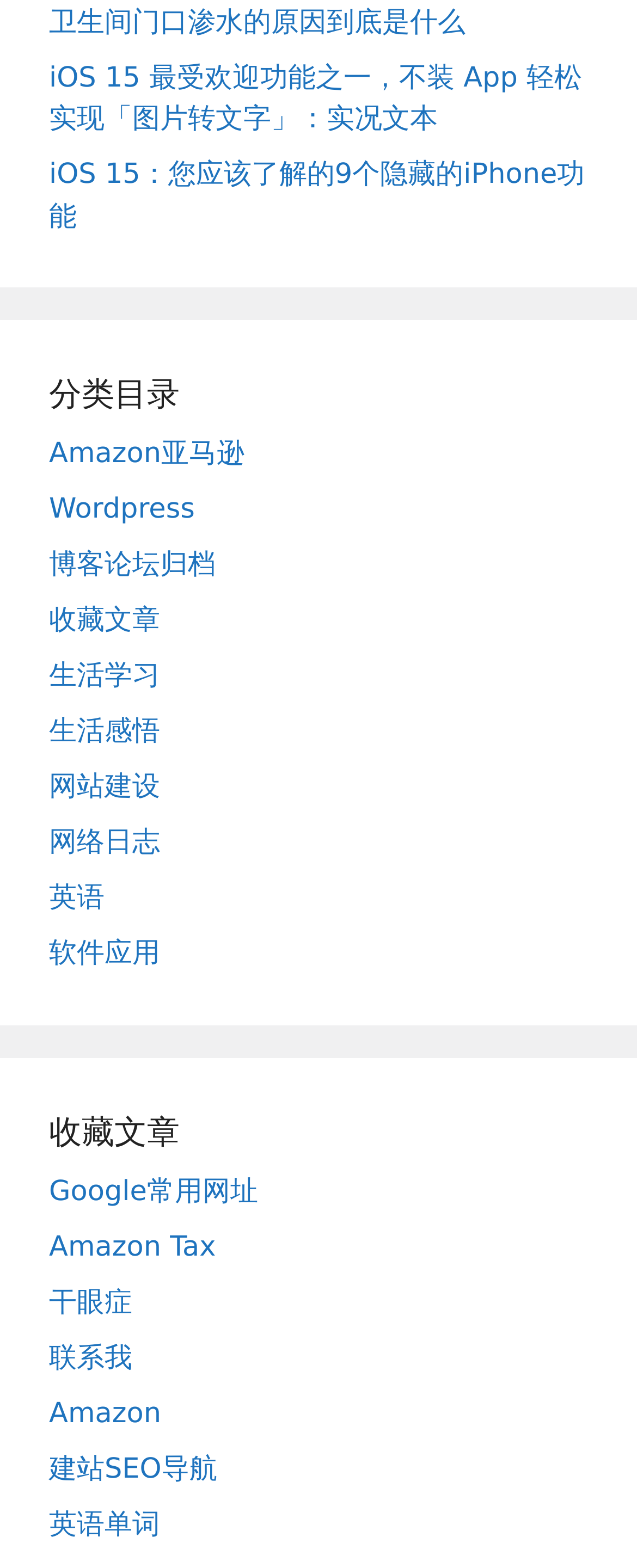What is the category of the first link?
From the image, respond using a single word or phrase.

Health